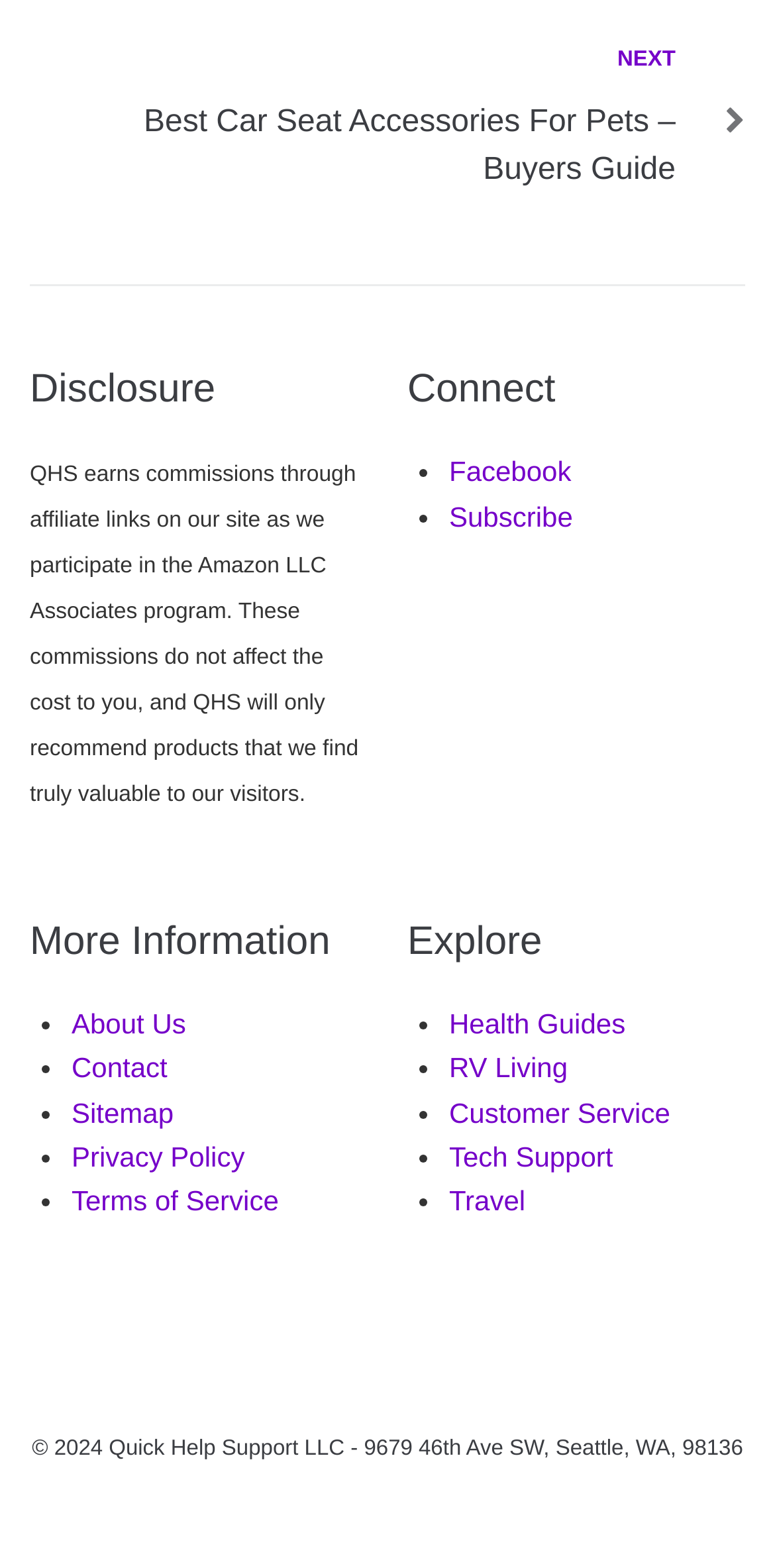Provide the bounding box coordinates for the UI element that is described as: "Travel".

[0.579, 0.756, 0.678, 0.776]